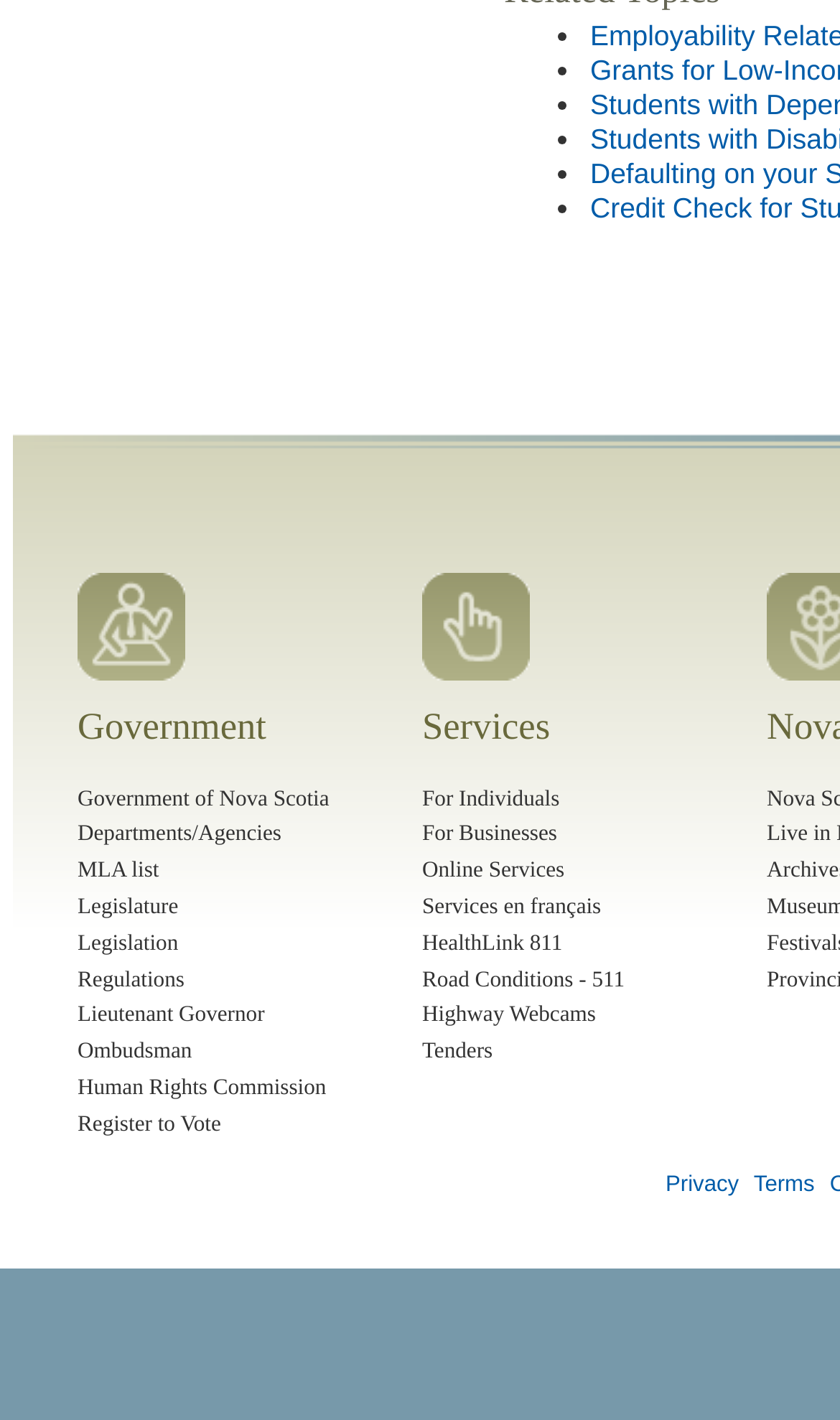What is the first link under 'Government'?
Please provide a comprehensive answer based on the visual information in the image.

I looked at the links under the 'Government' heading and found that the first link is 'Government of Nova Scotia'.